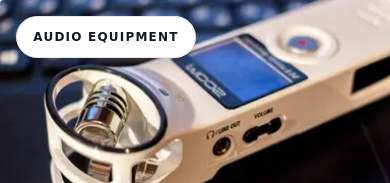What is behind the handheld recorder in the image?
Please provide a single word or phrase in response based on the screenshot.

A blurred keyboard